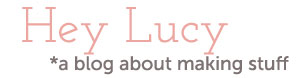Use a single word or phrase to answer this question: 
What is the focus of the blog's content?

Creativity and DIY projects